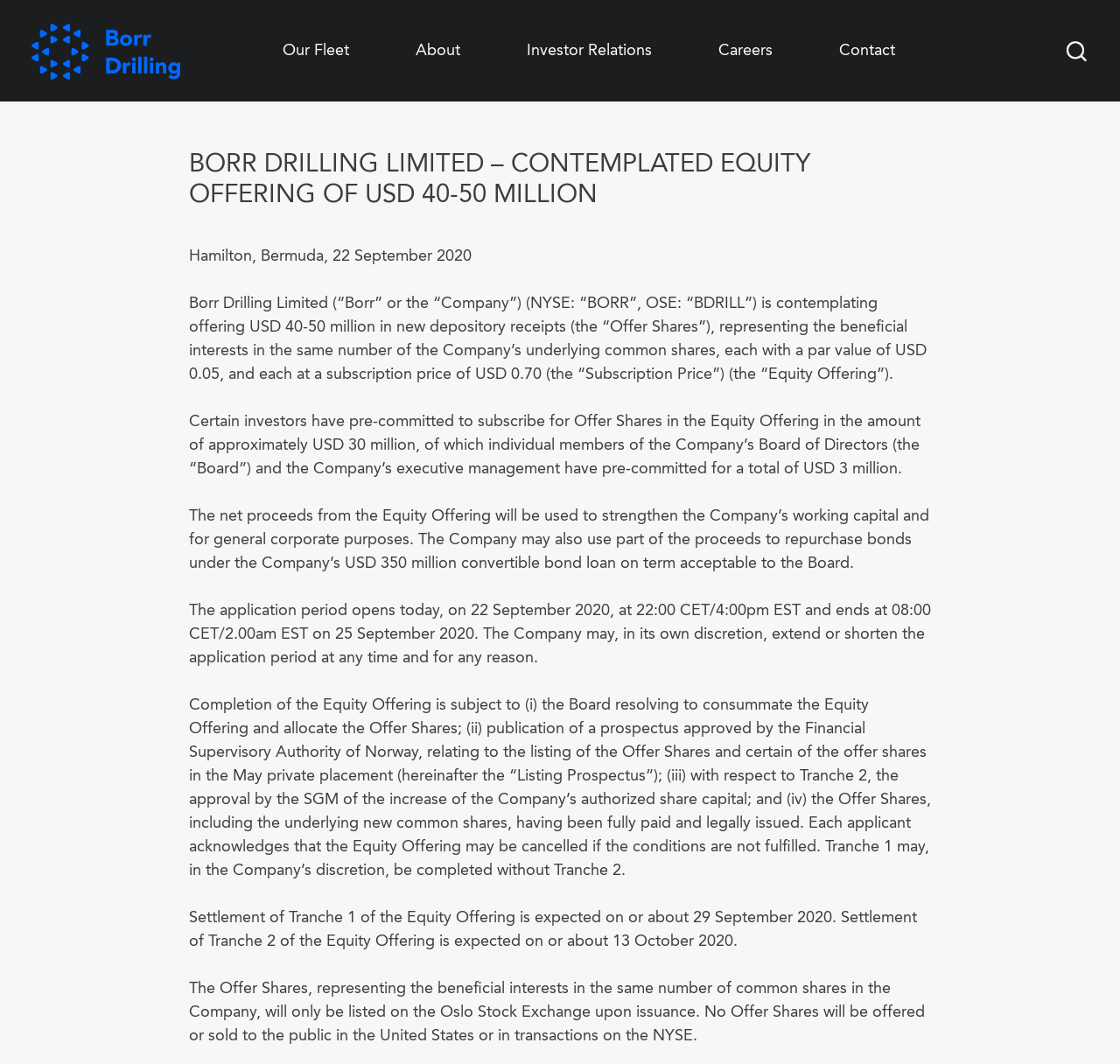Where will the Offer Shares be listed?
Kindly offer a comprehensive and detailed response to the question.

The Offer Shares, representing the beneficial interests in the same number of common shares in the Company, will only be listed on the Oslo Stock Exchange upon issuance, as mentioned in the StaticText 'The Offer Shares, representing the beneficial interests in the same number of common shares in the Company, will only be listed on the Oslo Stock Exchange upon issuance.'